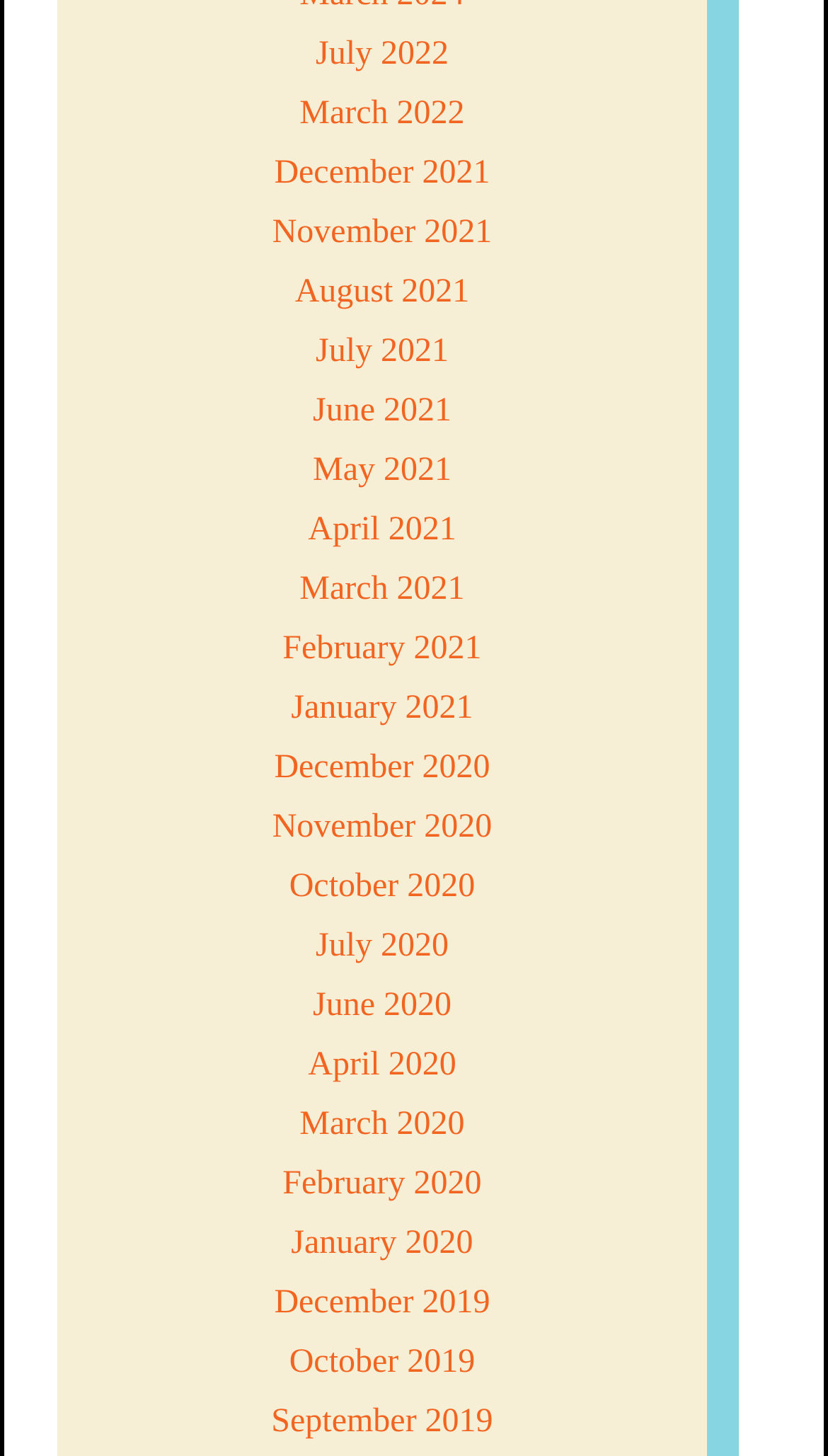Show the bounding box coordinates for the element that needs to be clicked to execute the following instruction: "view July 2022". Provide the coordinates in the form of four float numbers between 0 and 1, i.e., [left, top, right, bottom].

[0.146, 0.025, 0.777, 0.051]